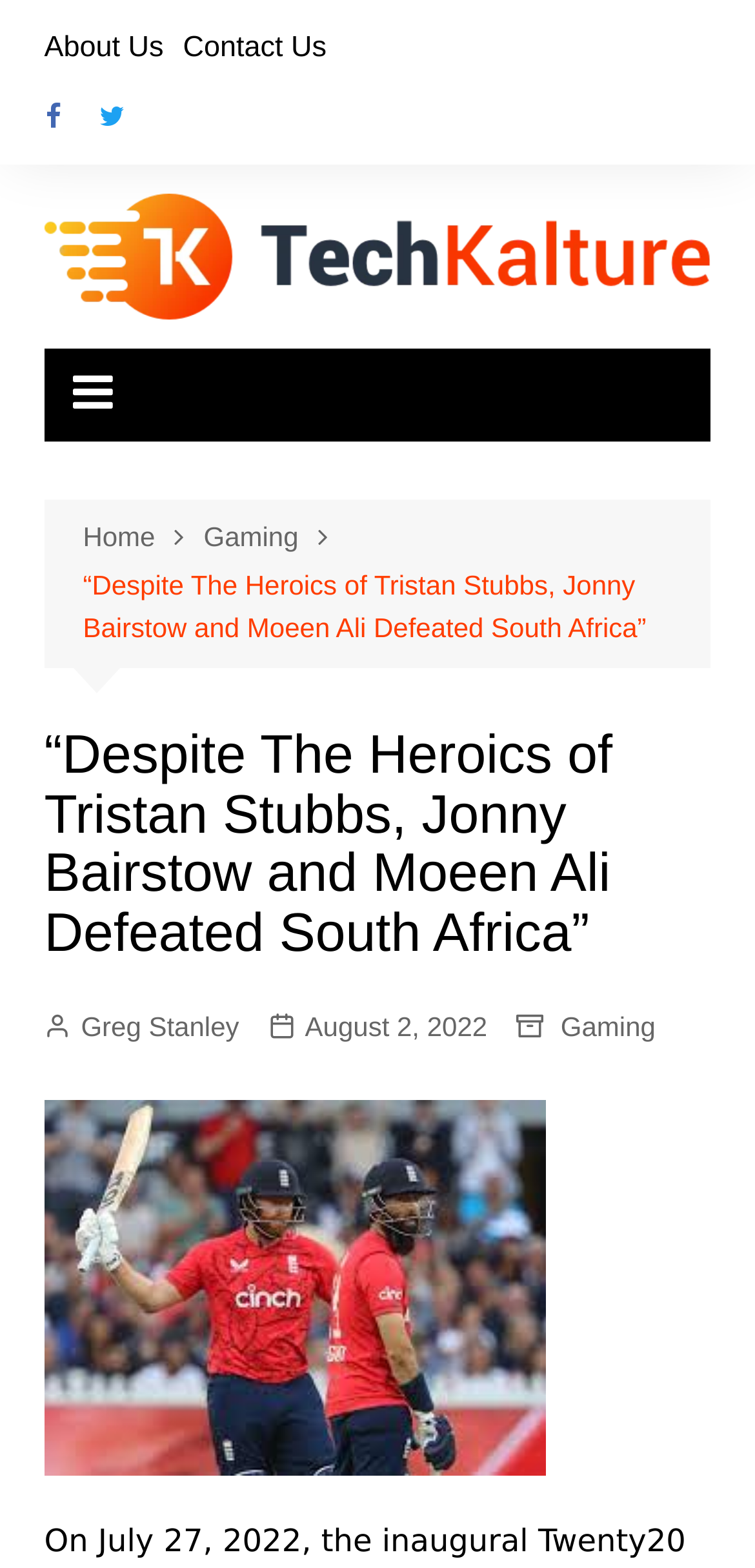Please indicate the bounding box coordinates of the element's region to be clicked to achieve the instruction: "Click on About Us". Provide the coordinates as four float numbers between 0 and 1, i.e., [left, top, right, bottom].

[0.058, 0.012, 0.217, 0.049]